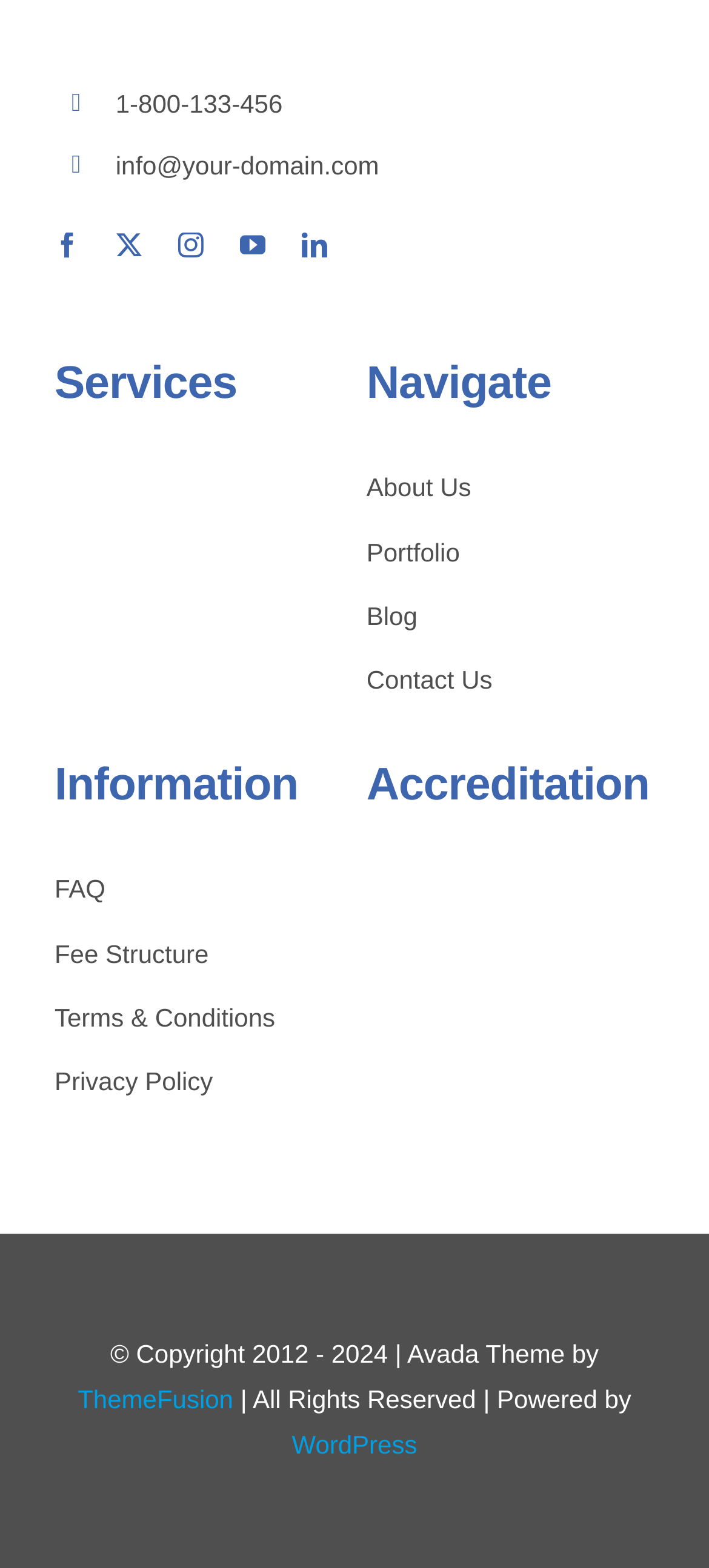Identify the bounding box coordinates for the UI element described as: "Terms & Conditions". The coordinates should be provided as four floats between 0 and 1: [left, top, right, bottom].

[0.077, 0.635, 0.483, 0.664]